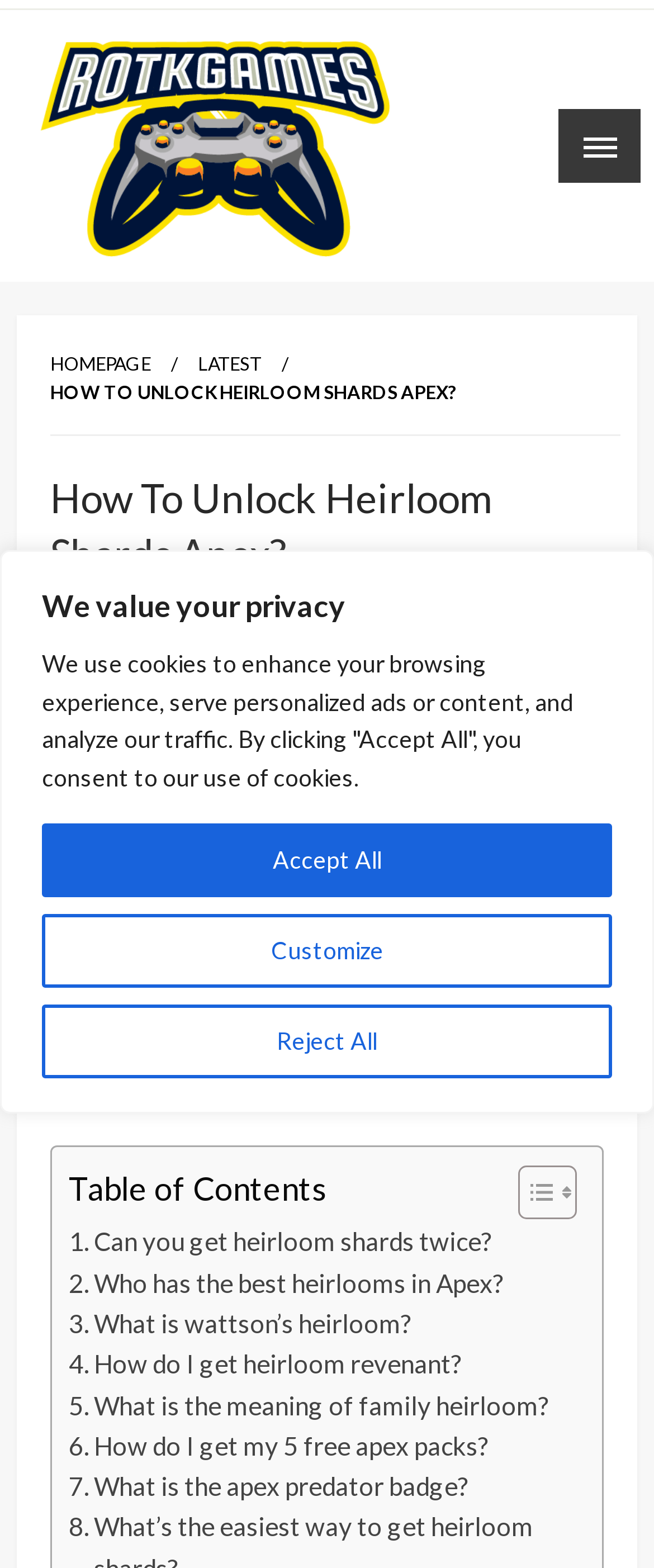Determine the bounding box coordinates of the area to click in order to meet this instruction: "Click the 'HOMEPAGE' link".

[0.077, 0.224, 0.231, 0.238]